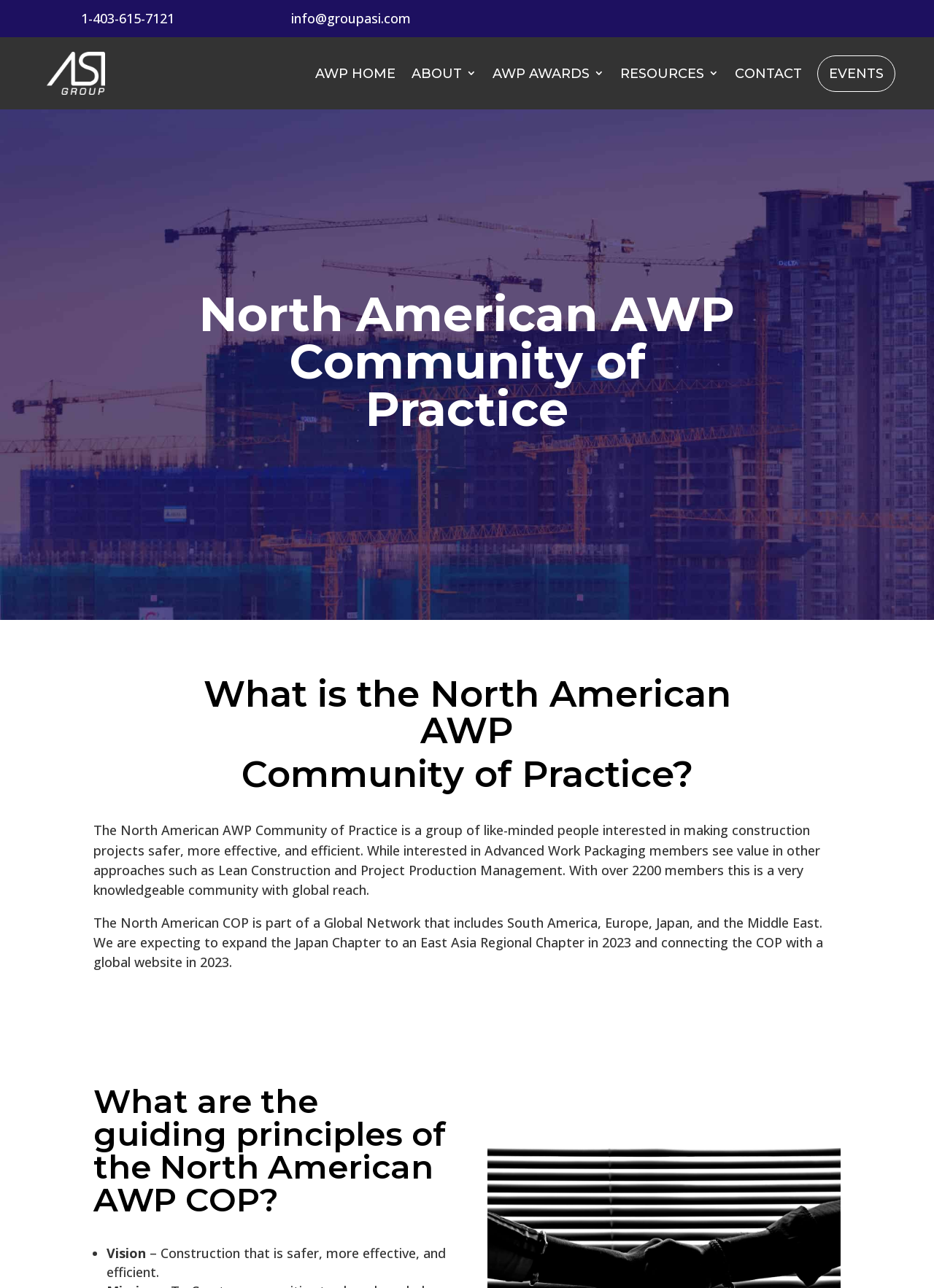Generate an in-depth caption that captures all aspects of the webpage.

The webpage is about the North American AWP Community of Practice, a group focused on making construction projects safer, more effective, and efficient. At the top left, there is a layout table with a link and a heading displaying a phone number, "1-403-615-7121". Next to it, there is another layout table with a link and a heading showing an email address, "info@groupasi.com". 

Below these tables, there is an image on the left side, and a link to "AWP HOME" on the right side, followed by links to "ABOUT 3", "AWP AWARDS 3", "RESOURCES 3", "CONTACT", and "EVENTS" in a horizontal row. 

The main content of the webpage is divided into sections. The first section has a heading "North American AWP Community of Practice" and a paragraph describing the community's purpose and its global reach. The second section has a heading "What is the North American AWP Community of Practice?" and explains the community's interests and values. 

The third section has a heading "What are the guiding principles of the North American AWP COP?" and lists the principles with bullet points, starting with "Vision – Construction that is safer, more effective, and efficient."